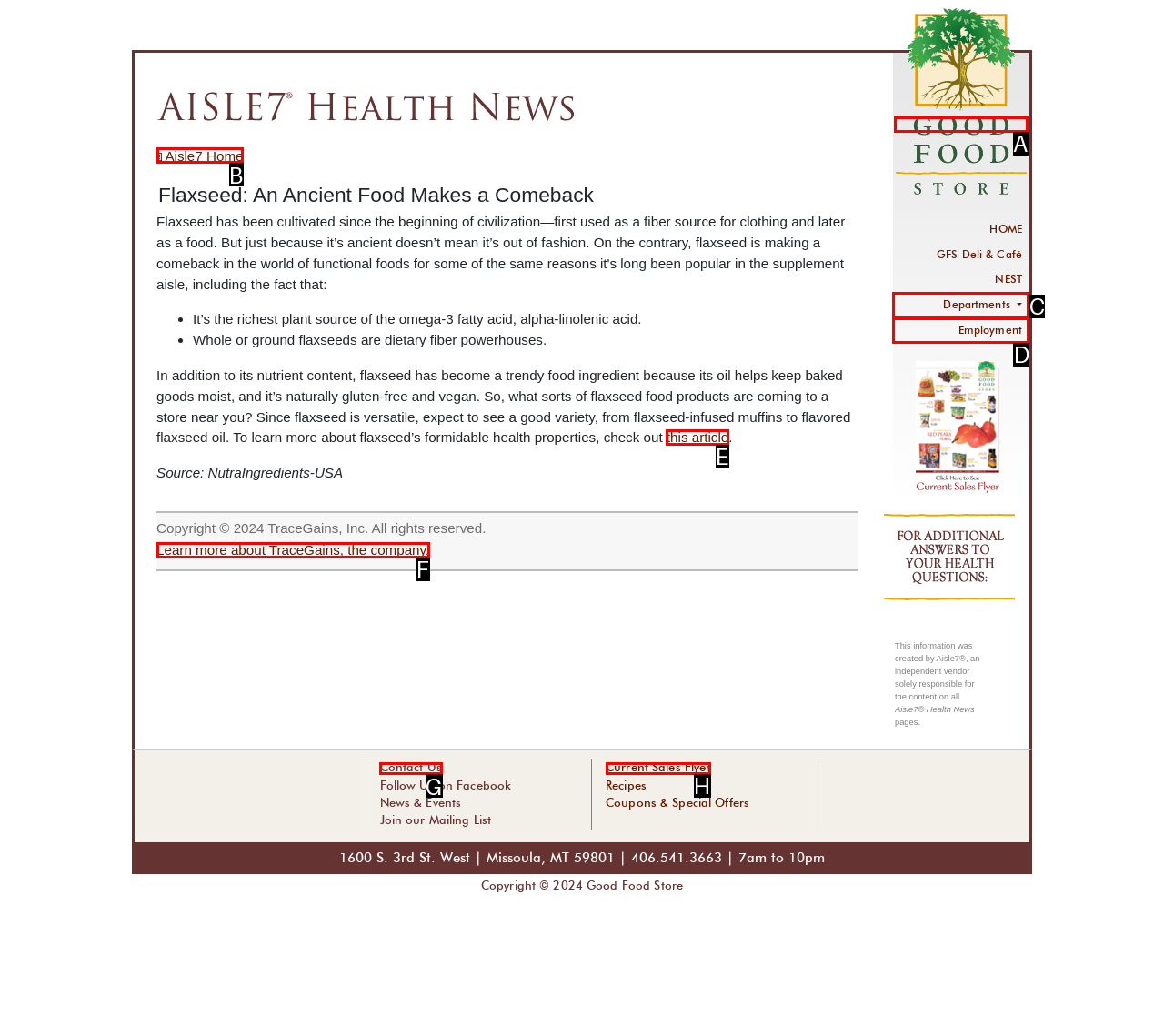Identify the HTML element you need to click to achieve the task: Contact Us. Respond with the corresponding letter of the option.

G